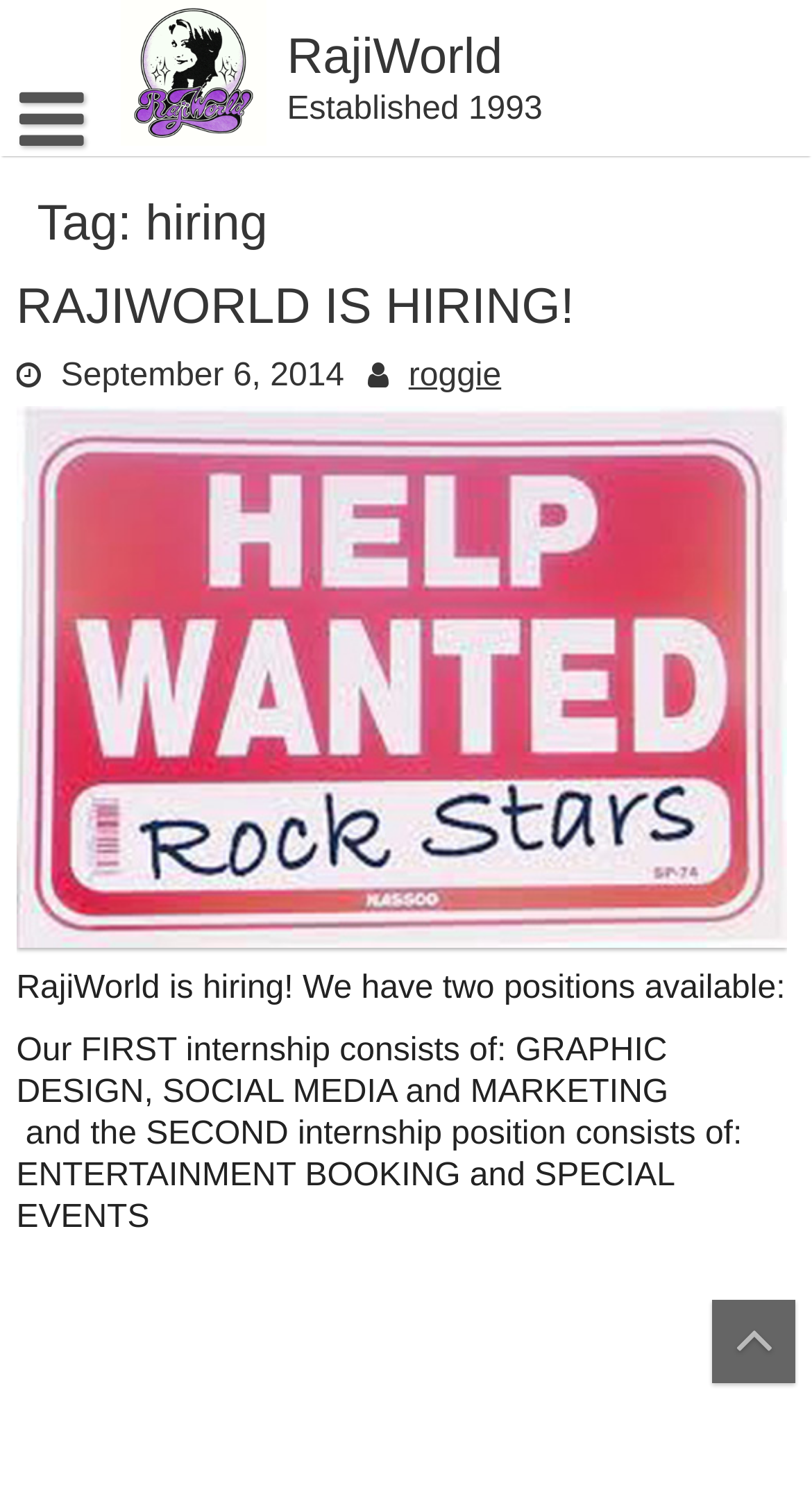Provide a thorough description of the webpage you see.

The webpage is about hiring opportunities at RajiWorld, a company established in 1993. At the top left, there is a link to RajiWorld with an accompanying image, and another link to RajiWorld with a heading element on the top right. Below the top-right link, there is a static text "Established 1993". 

On the left side of the page, there is a heading "Tag: hiring" followed by a larger heading "RAJIWORLD IS HIRING!" which is also a link. Below this, there is a time element showing the date "September 6, 2014". 

On the same level as the time element, there are two links: "roggie" on the right and "help wanted" on the left, which also has an accompanying image. 

Below the "help wanted" link, there is a paragraph of text explaining that RajiWorld is hiring for two positions. The first position involves graphic design, social media, and marketing, and the second position involves entertainment booking and special events. 

At the bottom right of the page, there is a link with an icon represented by "\uf106".